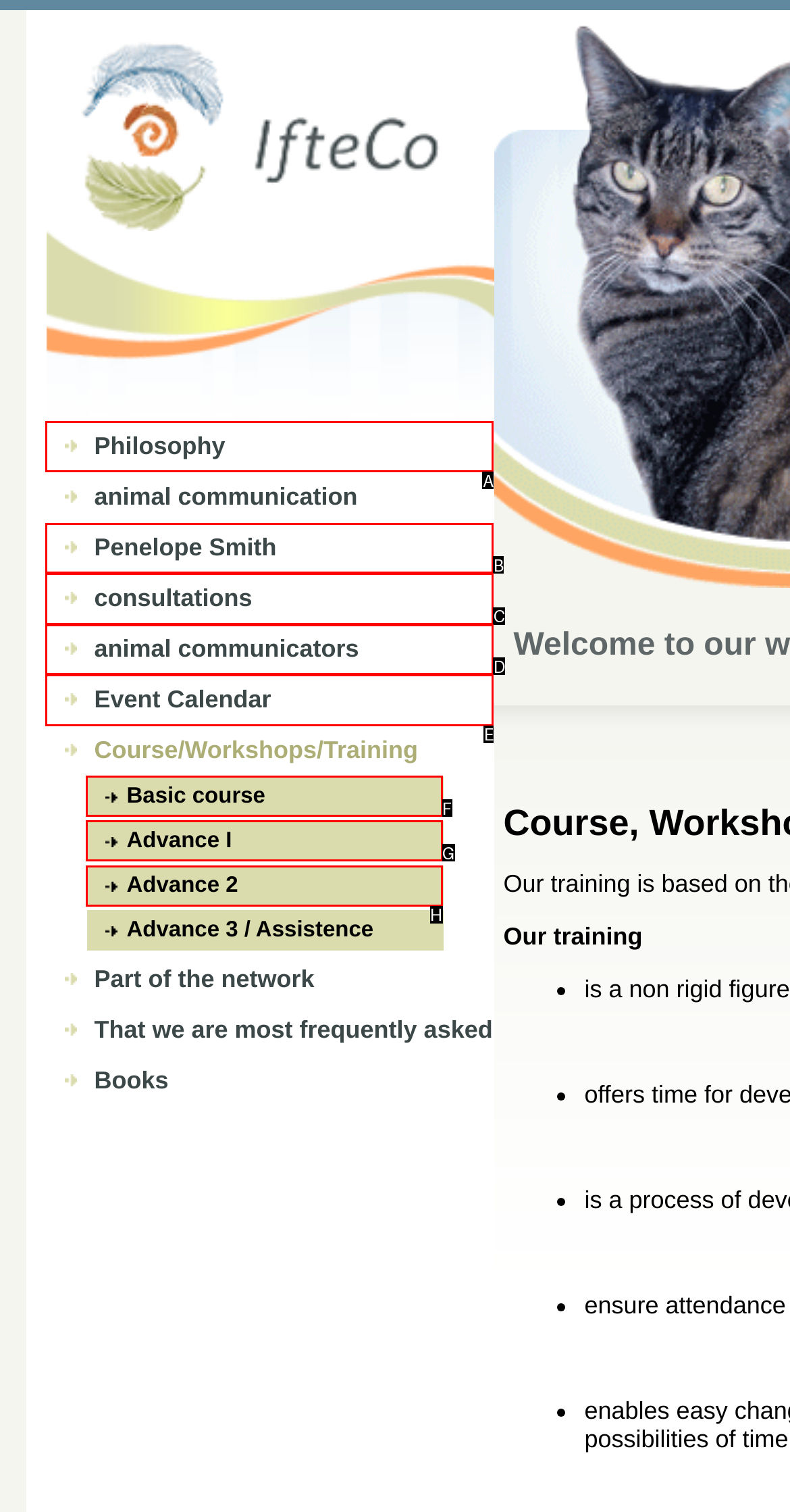Identify the HTML element you need to click to achieve the task: Explore the Basic course. Respond with the corresponding letter of the option.

F